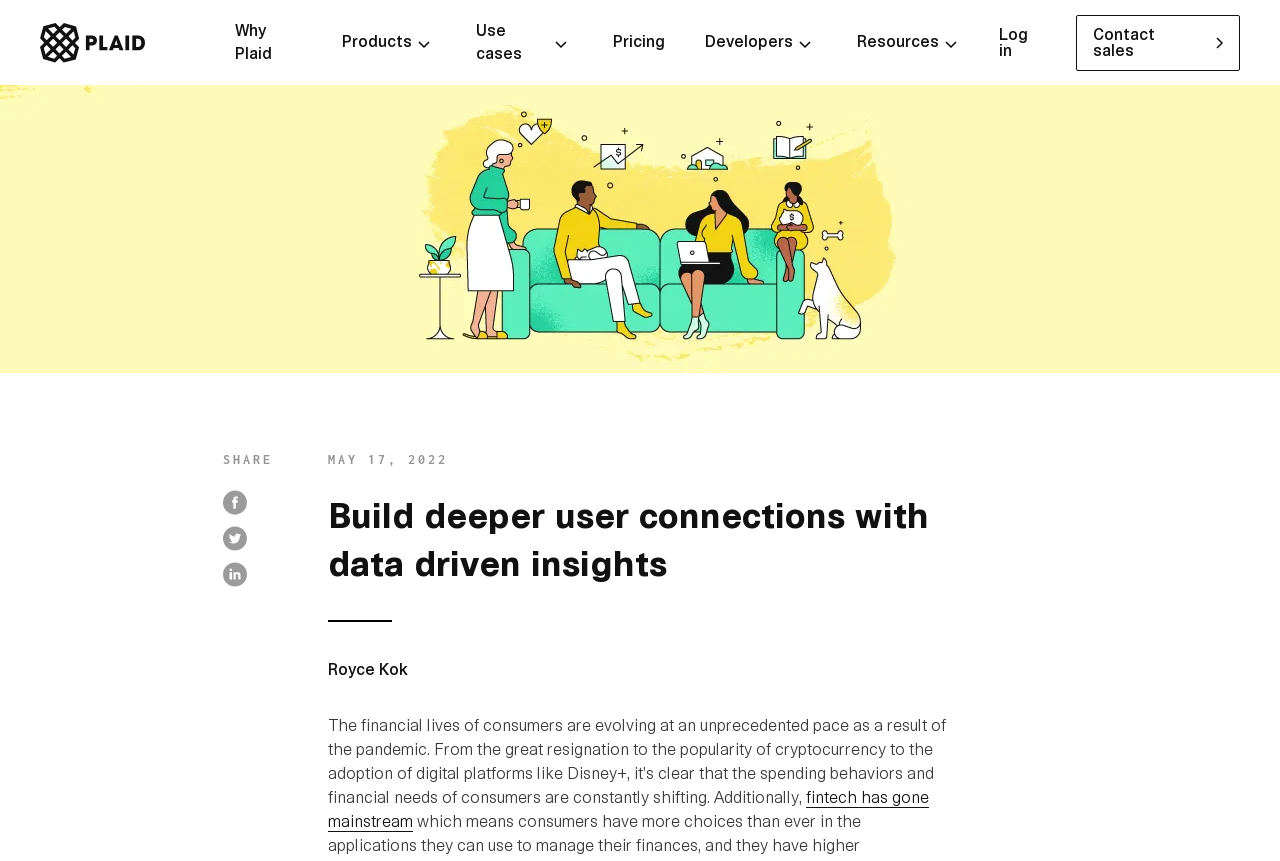Determine the bounding box coordinates for the HTML element described here: "fintech has gone mainstream".

[0.256, 0.916, 0.726, 0.965]